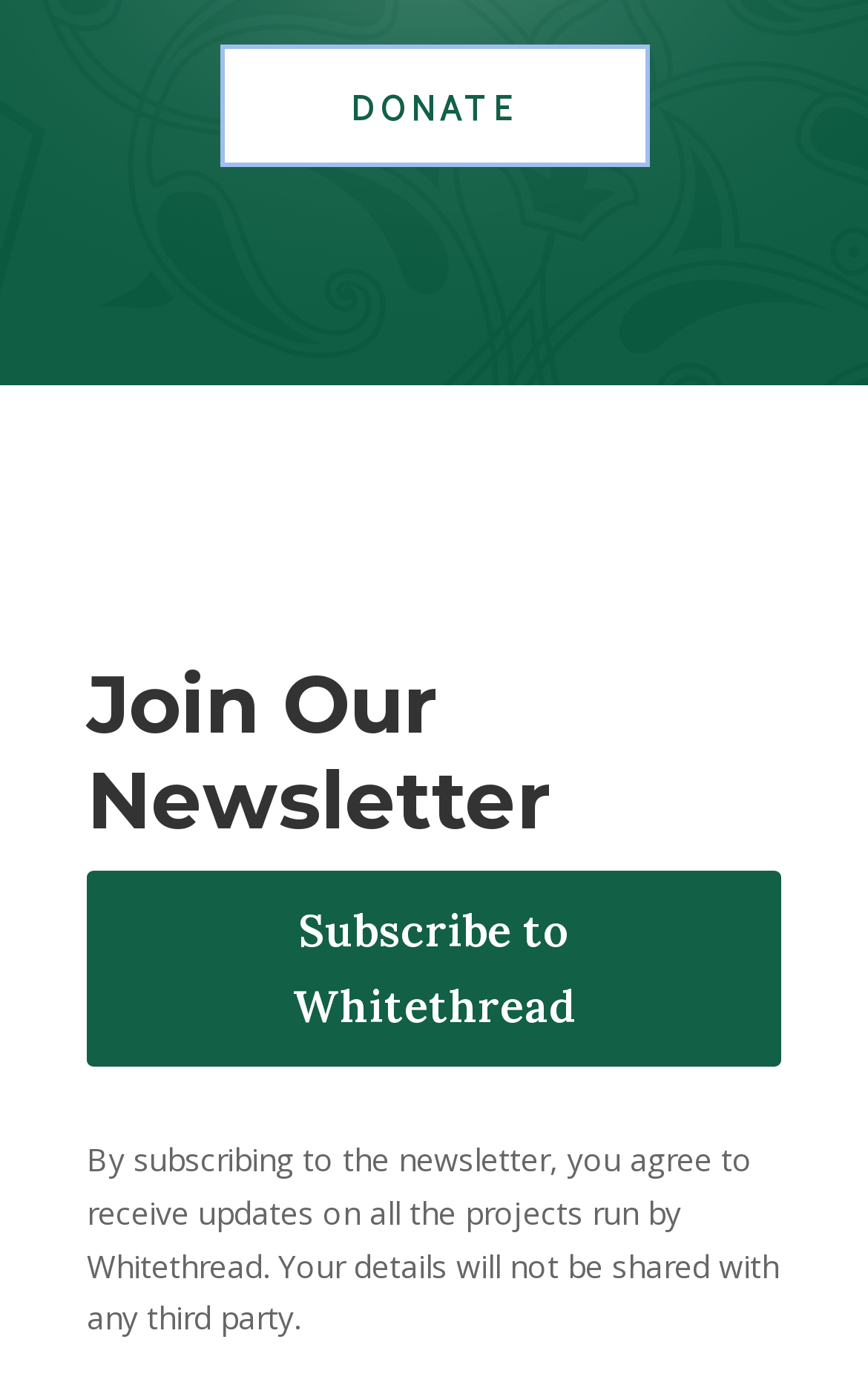Determine the bounding box for the UI element as described: "Subscribe to Whitethread". The coordinates should be represented as four float numbers between 0 and 1, formatted as [left, top, right, bottom].

[0.1, 0.625, 0.9, 0.765]